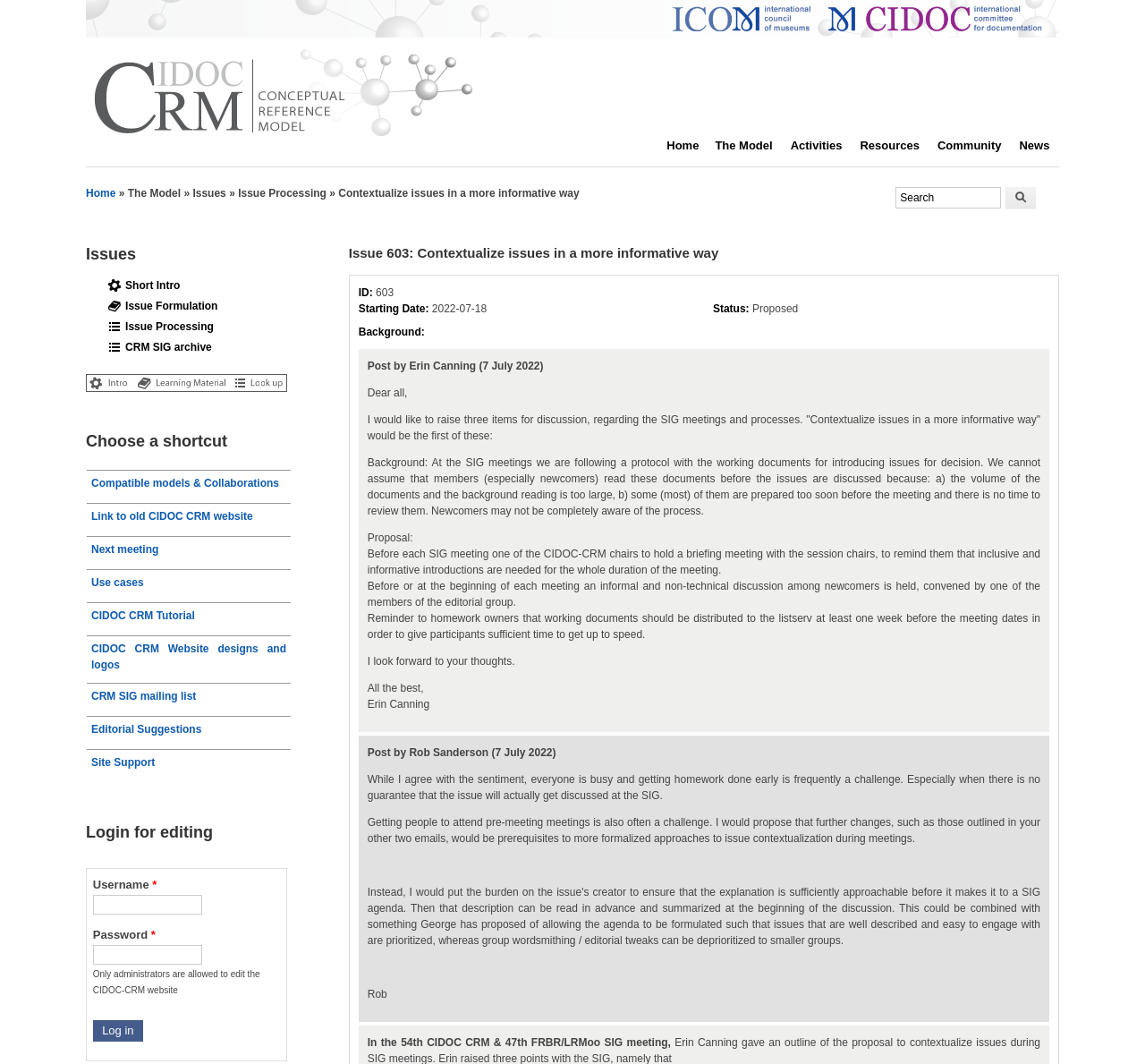Find the coordinates for the bounding box of the element with this description: "Community".

[0.819, 0.12, 0.89, 0.154]